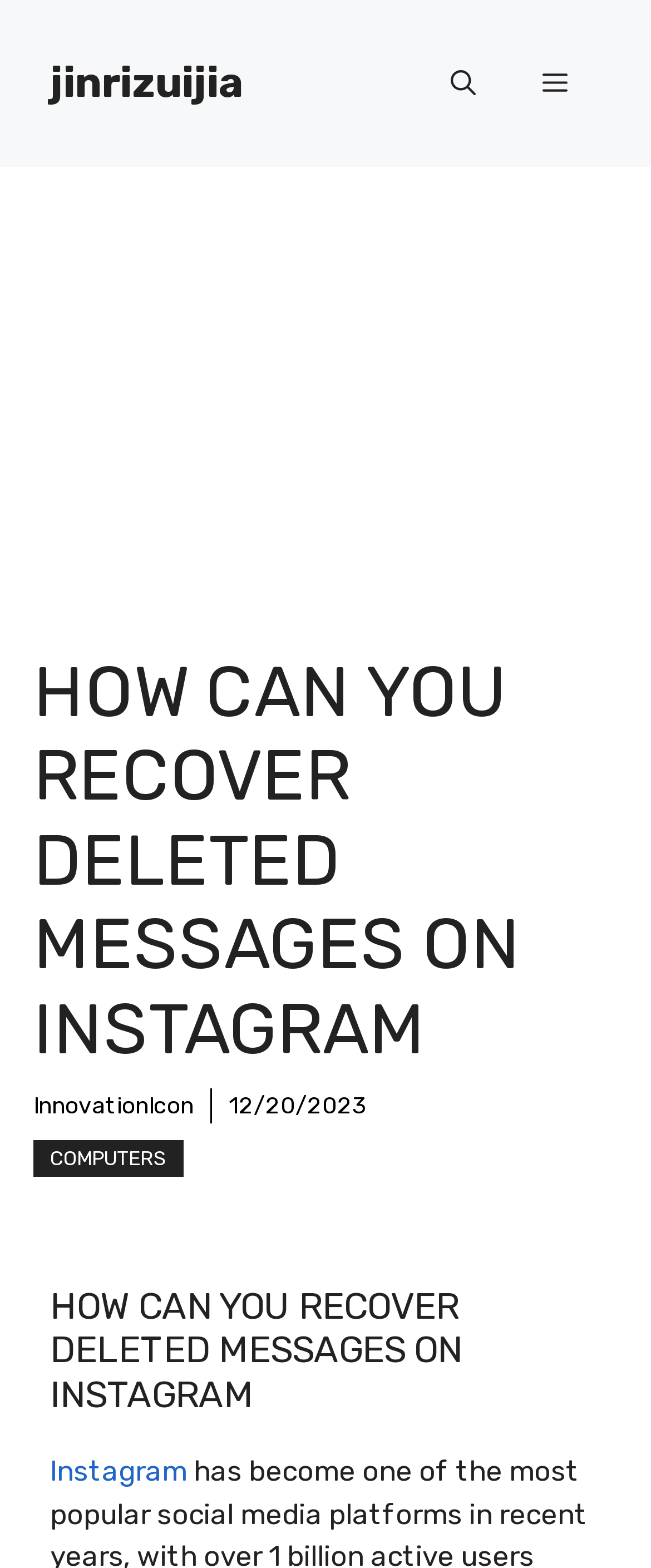Is there a navigation menu?
Using the details from the image, give an elaborate explanation to answer the question.

I can see a navigation menu because there is a 'Mobile Toggle' element with a 'Menu' button that is not expanded, indicating that it can be opened to reveal a menu.